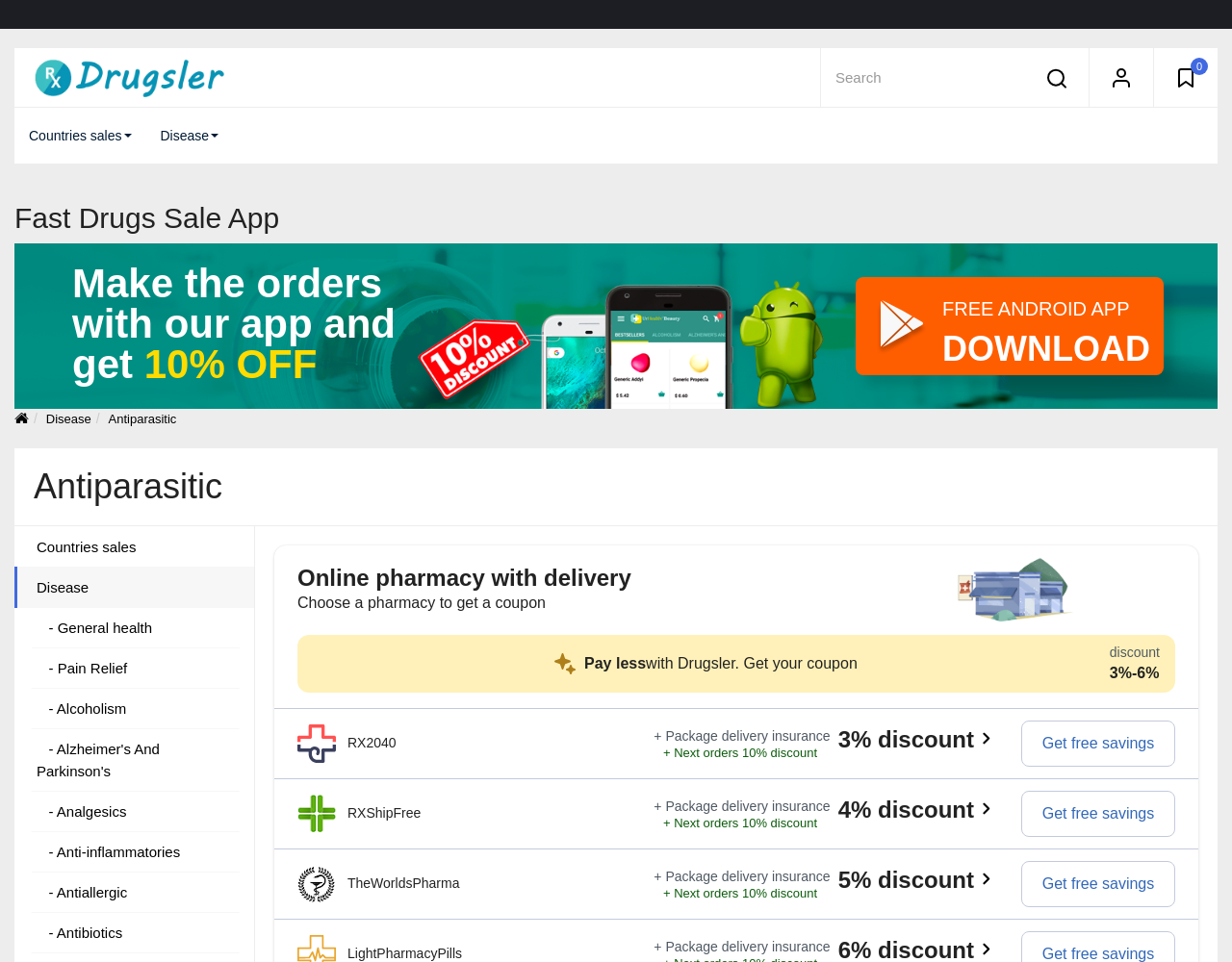What is the name of the online pharmacy?
Please give a detailed and elaborate explanation in response to the question.

I found the answer by looking at the link element with the text 'drugsler' which is located at the top of the webpage, indicating that it is the name of the online pharmacy.